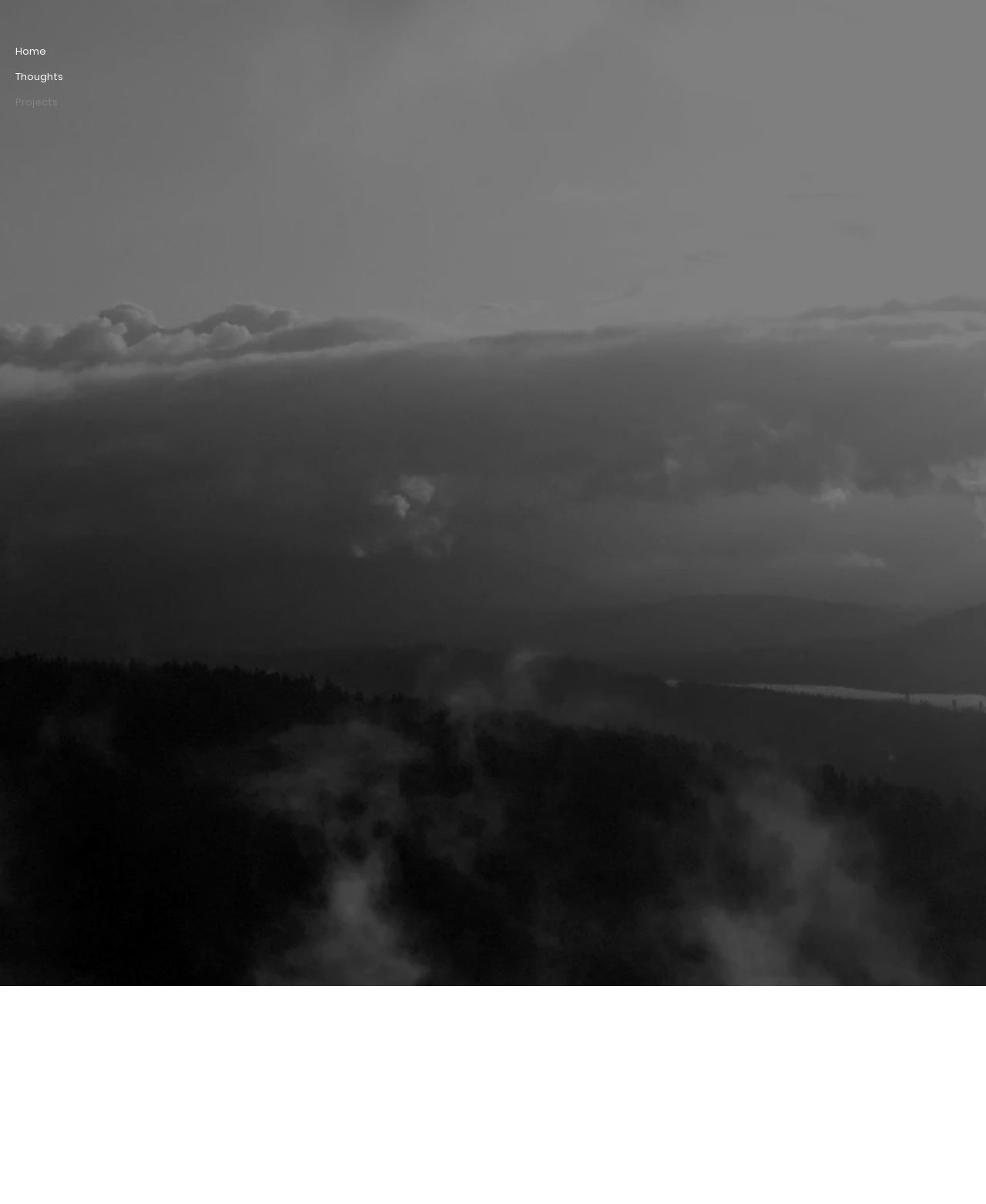Locate the bounding box of the UI element defined by this description: "music review". The coordinates should be given as four float numbers between 0 and 1, formatted as [left, top, right, bottom].

None